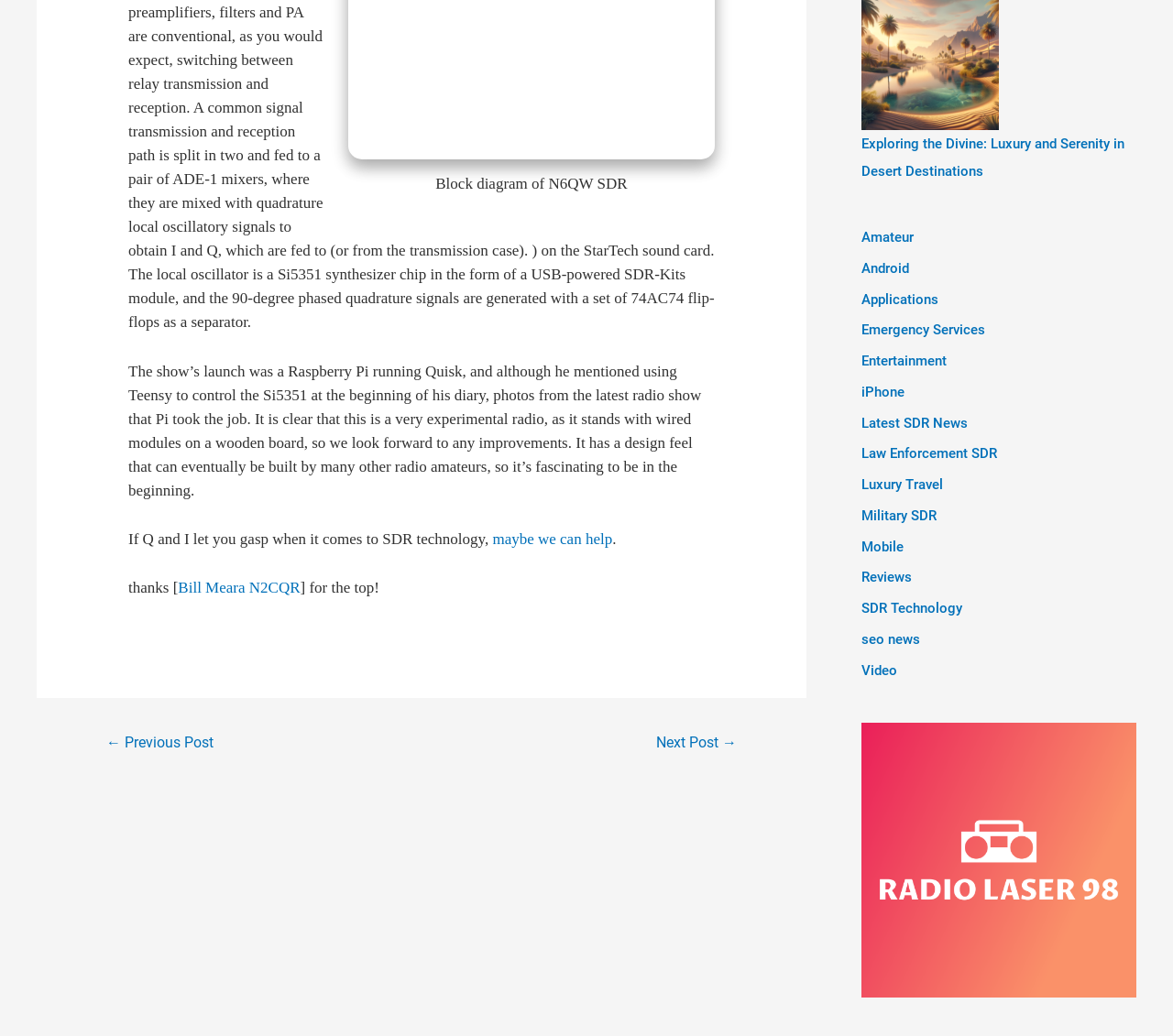Please analyze the image and give a detailed answer to the question:
What type of content is listed in the right-hand sidebar?

The right-hand sidebar contains a list of links with categories such as 'Amateur', 'Android', 'Applications', and others, which suggests that the content is categorized for easy navigation.